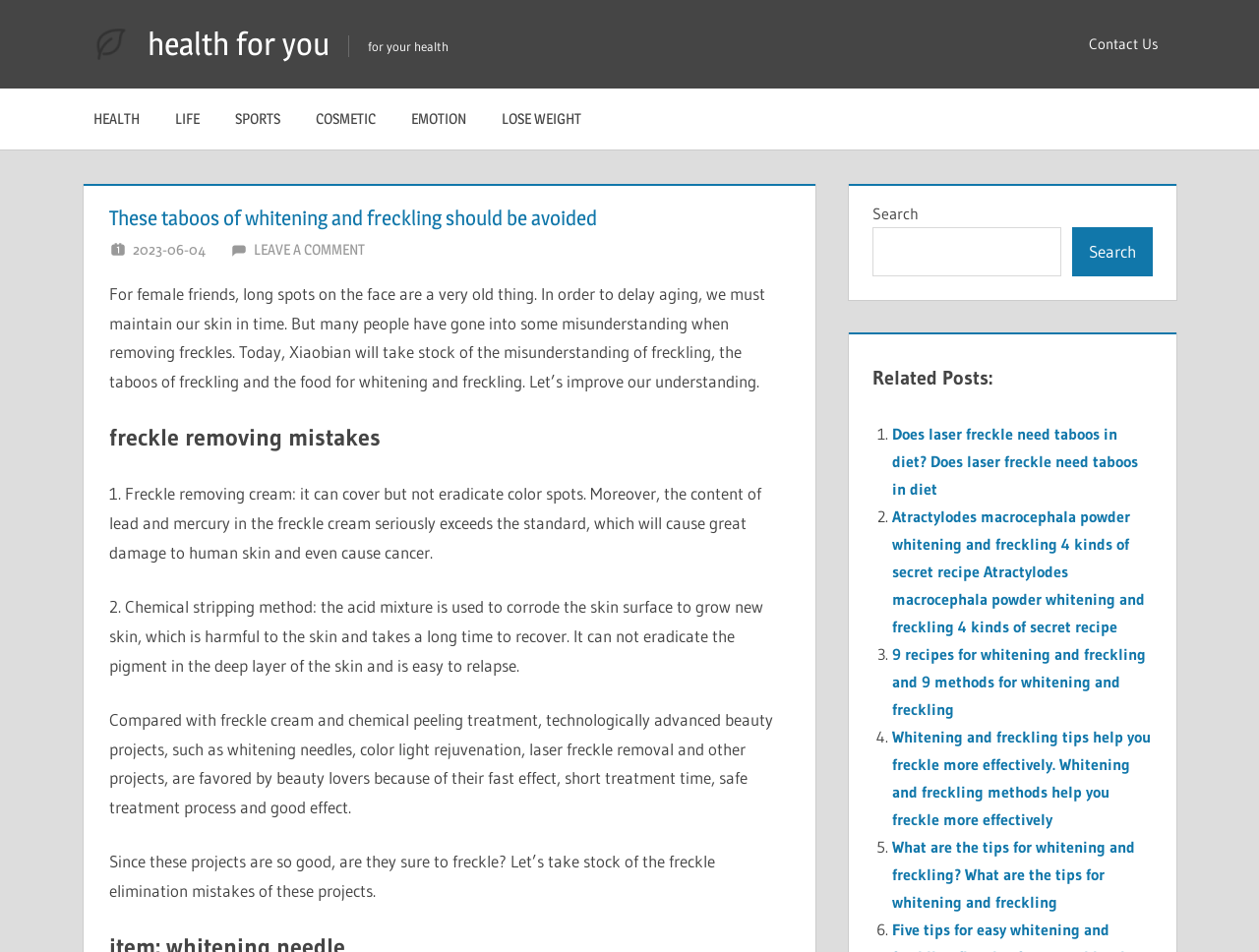Mark the bounding box of the element that matches the following description: "parent_node: health for you".

[0.072, 0.021, 0.104, 0.072]